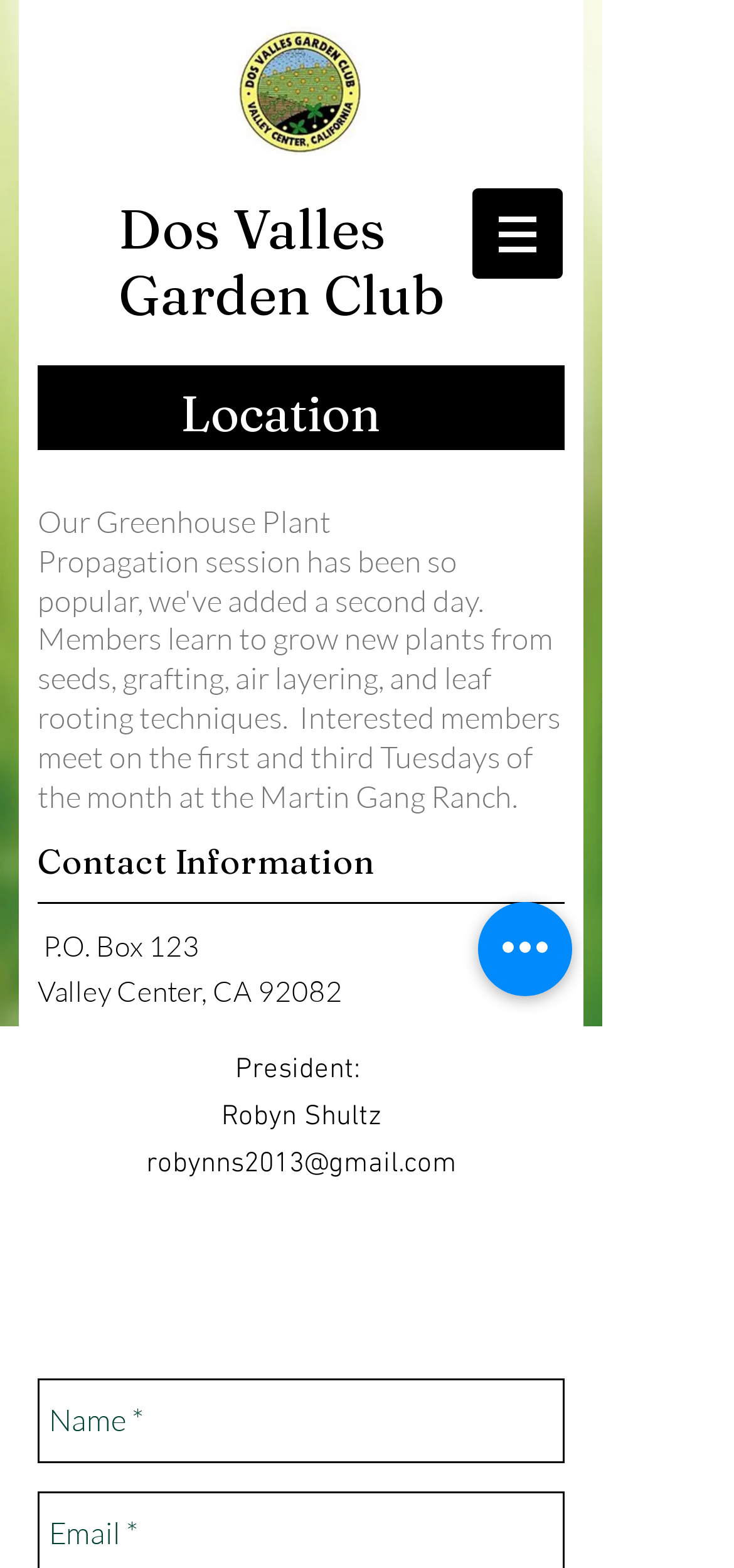How many images are on the webpage?
Please provide a single word or phrase as your answer based on the screenshot.

2